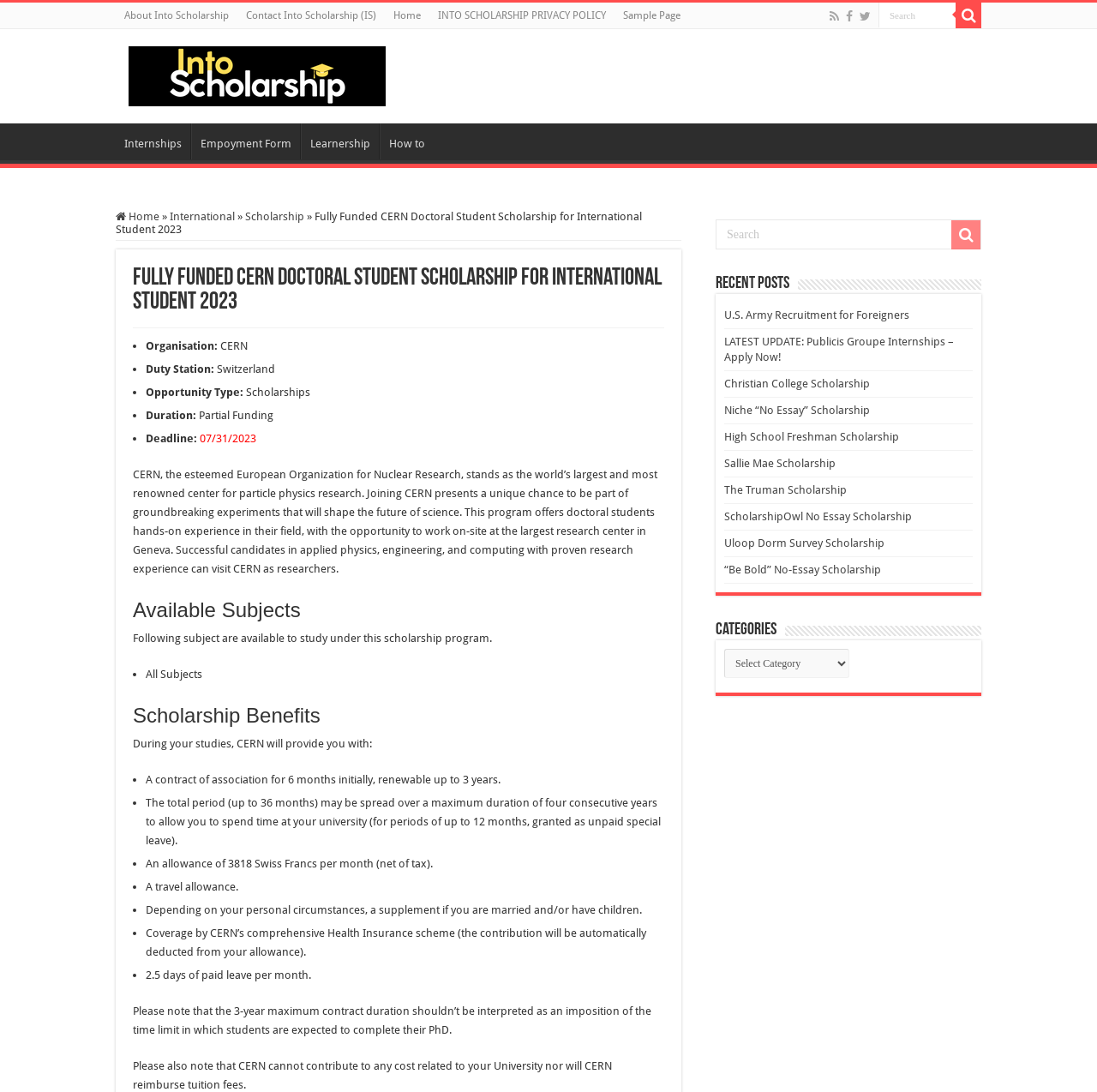Determine the bounding box for the UI element described here: "Niche “No Essay” Scholarship".

[0.66, 0.37, 0.793, 0.381]